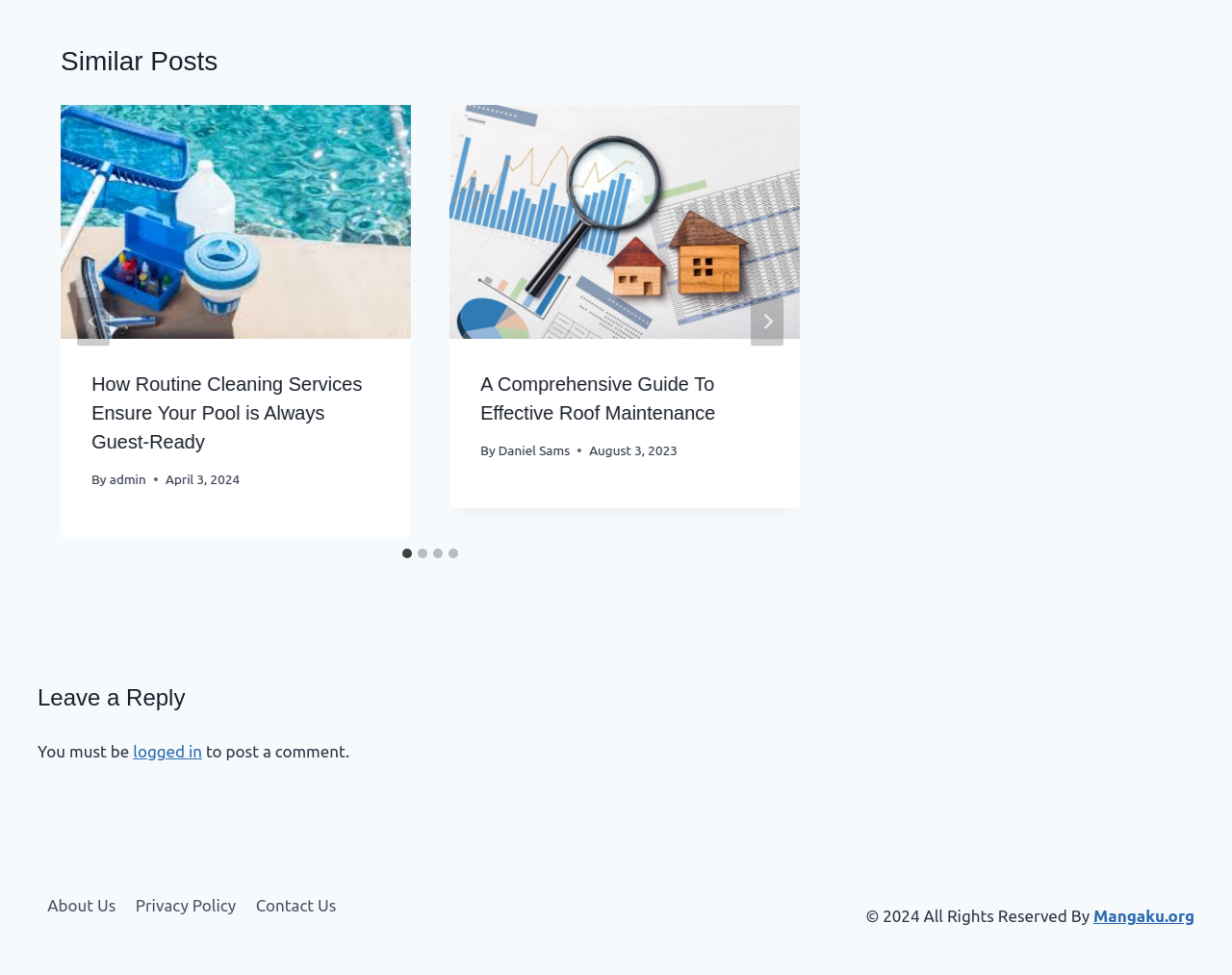Look at the image and give a detailed response to the following question: What is required to post a comment?

The text 'You must be logged in to post a comment' indicates that users need to log in to the website in order to post a comment.